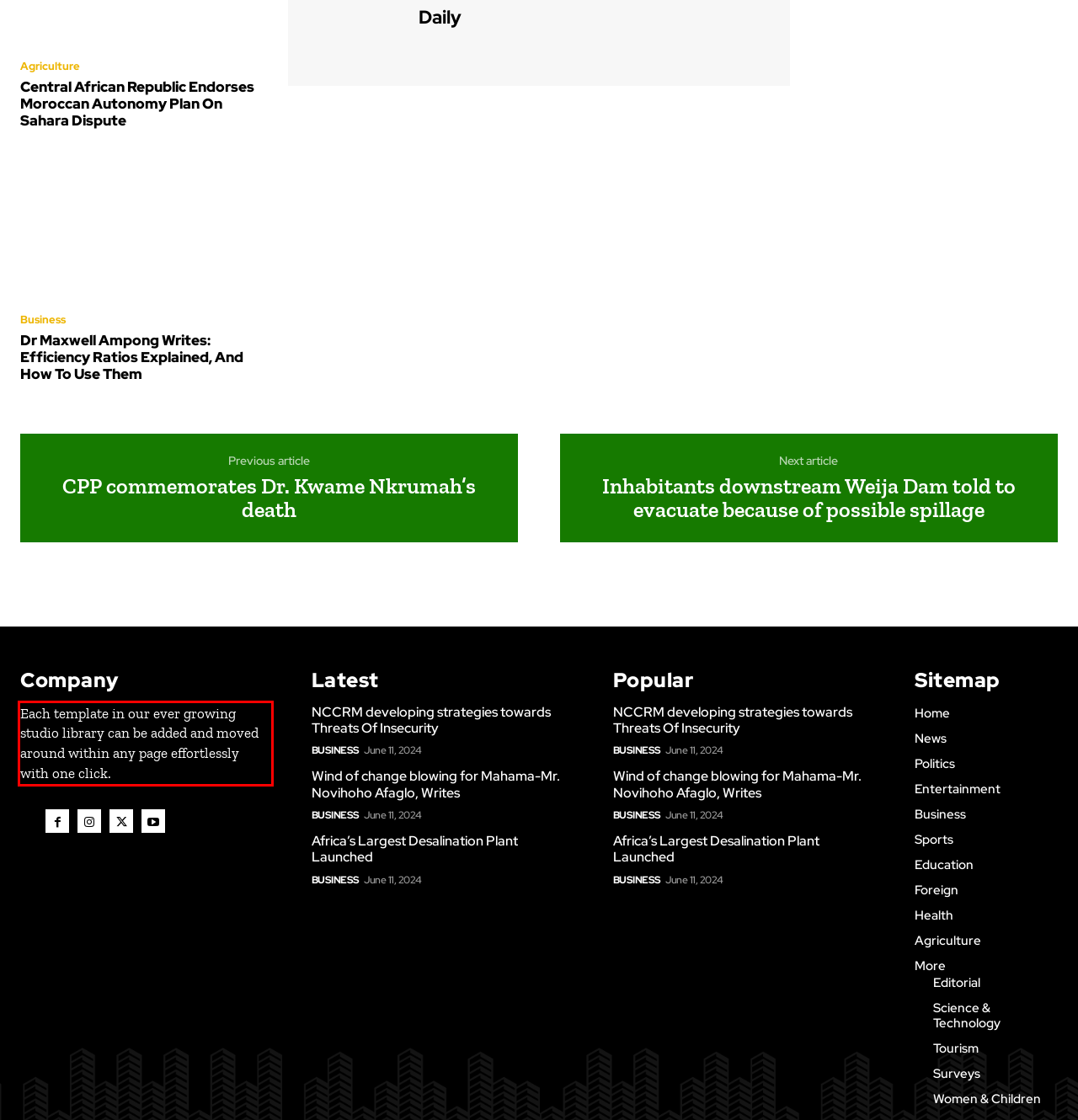Identify the text inside the red bounding box on the provided webpage screenshot by performing OCR.

Each template in our ever growing studio library can be added and moved around within any page effortlessly with one click.